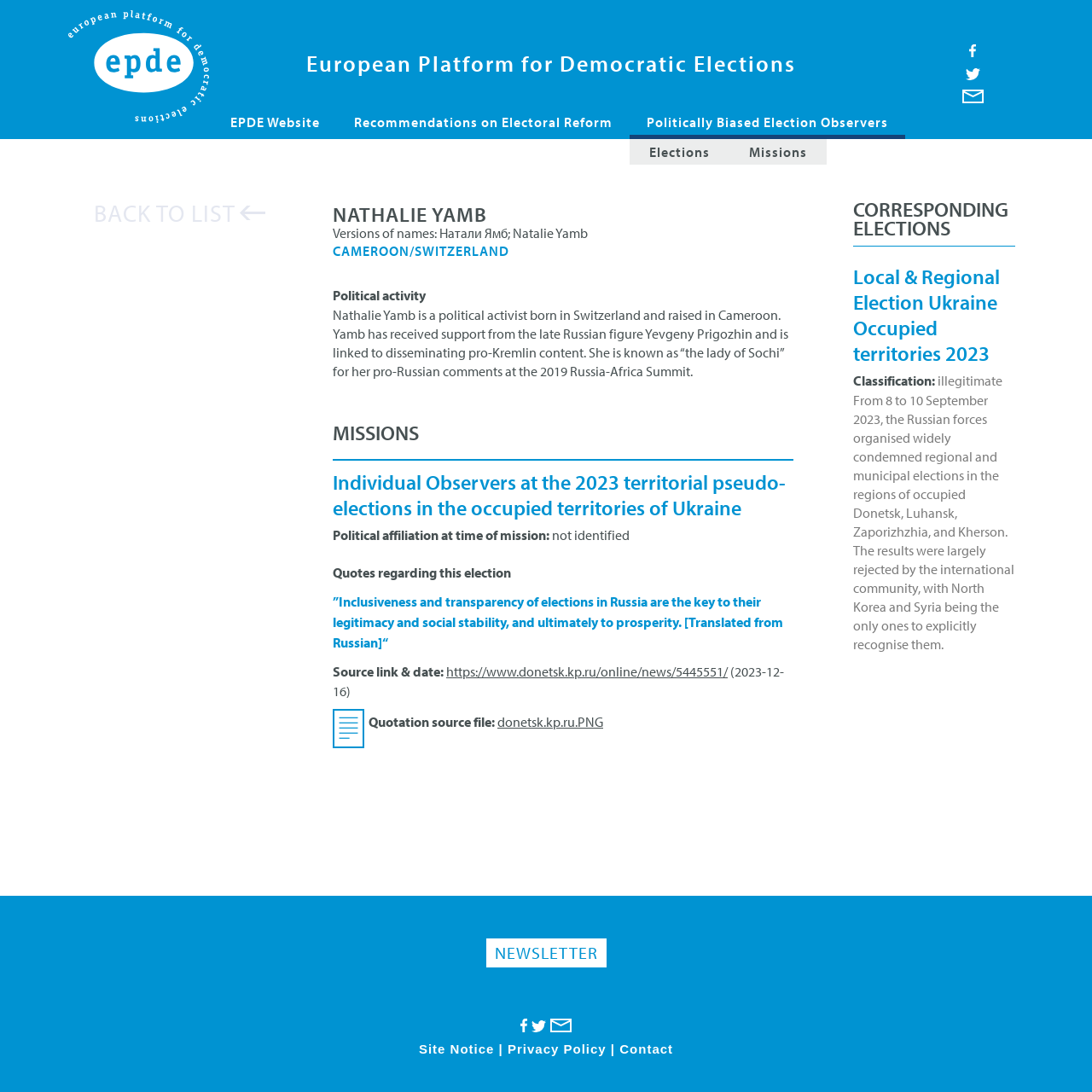Can you provide the bounding box coordinates for the element that should be clicked to implement the instruction: "Go to the Local & Regional Election Ukraine Occupied territories 2023 page"?

[0.781, 0.241, 0.916, 0.339]